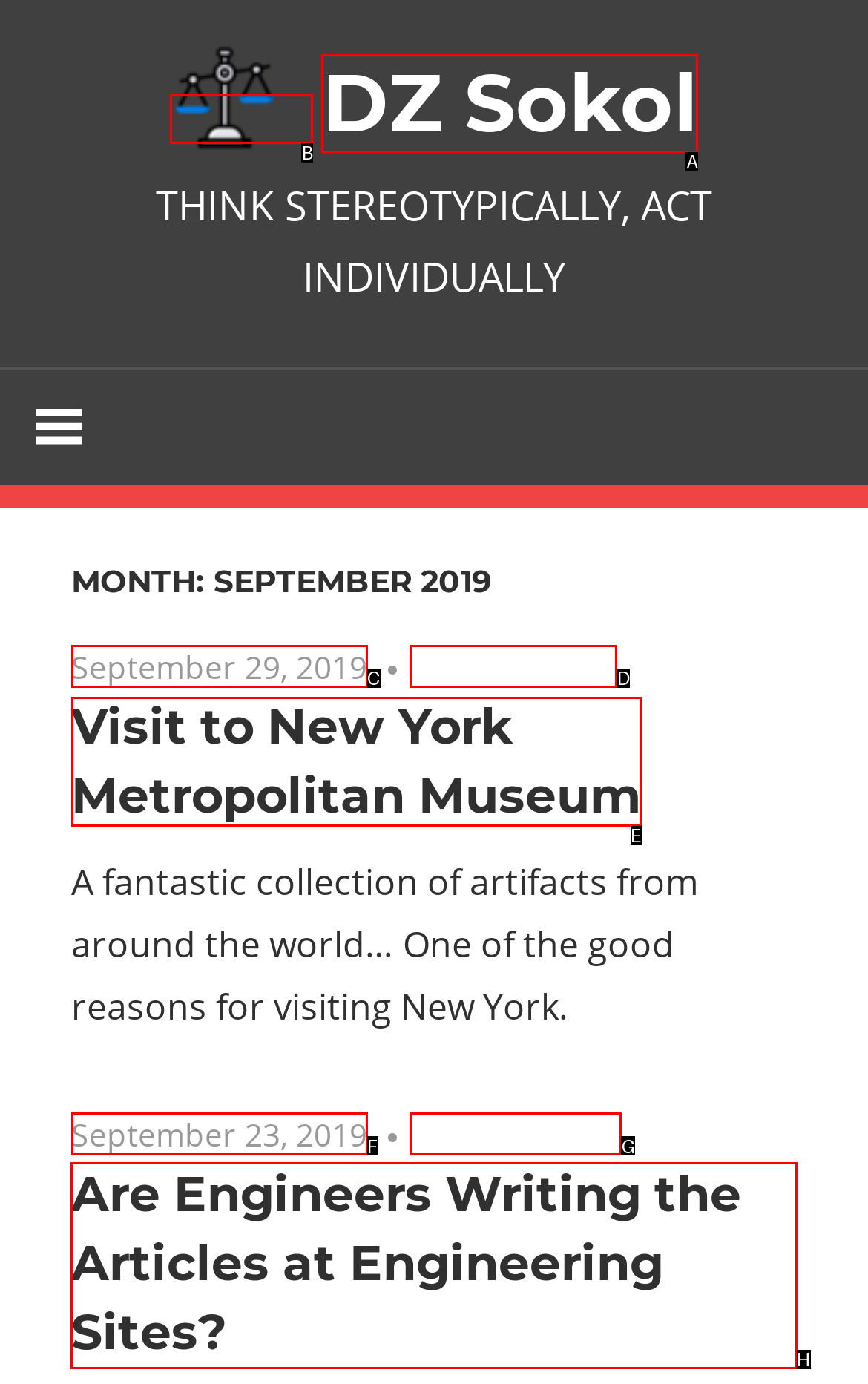Select the appropriate HTML element that needs to be clicked to execute the following task: read article about Are Engineers Writing the Articles at Engineering Sites. Respond with the letter of the option.

H